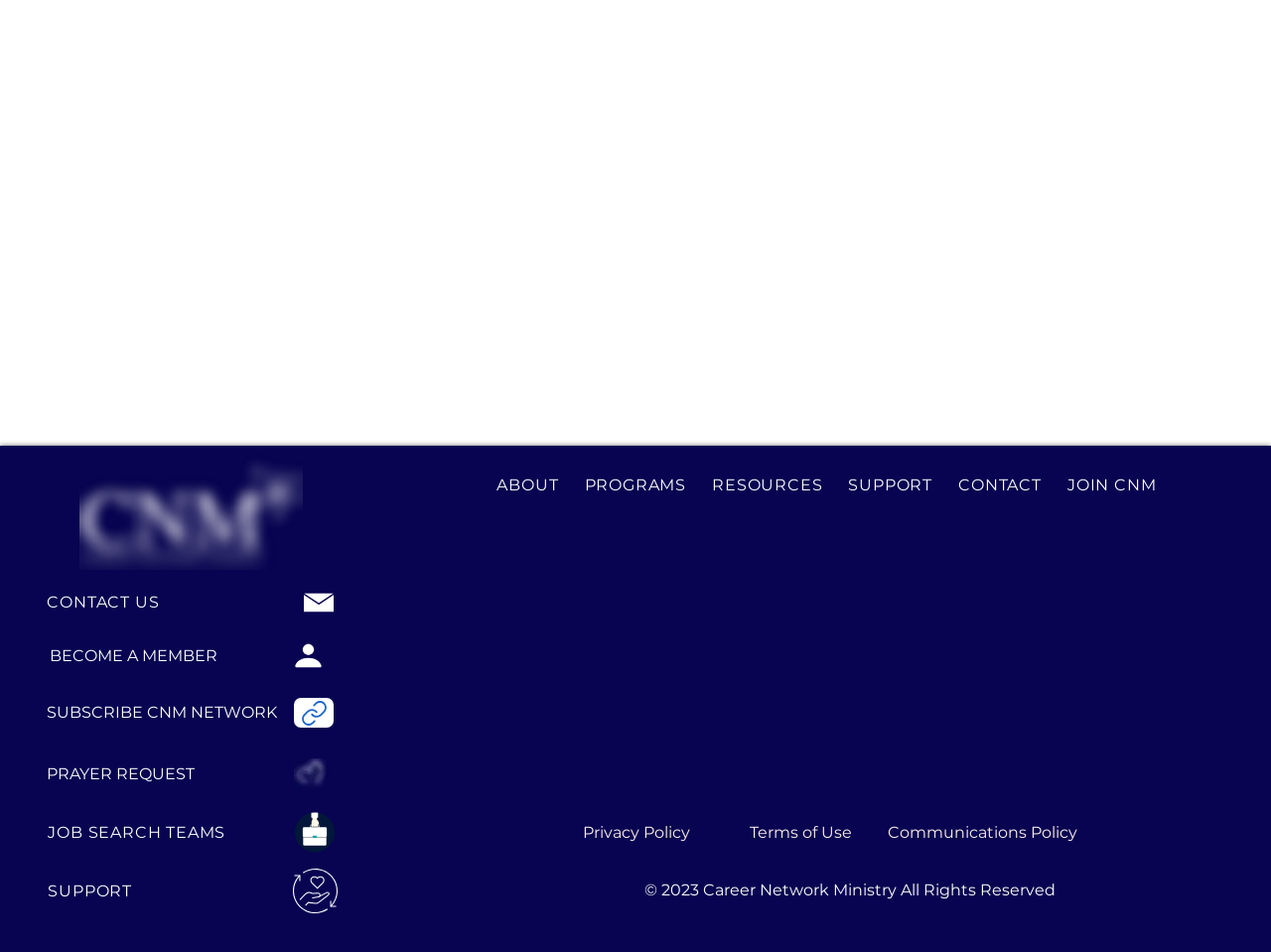Determine the bounding box coordinates of the section to be clicked to follow the instruction: "Click the CONTACT US link". The coordinates should be given as four float numbers between 0 and 1, formatted as [left, top, right, bottom].

[0.037, 0.609, 0.131, 0.656]